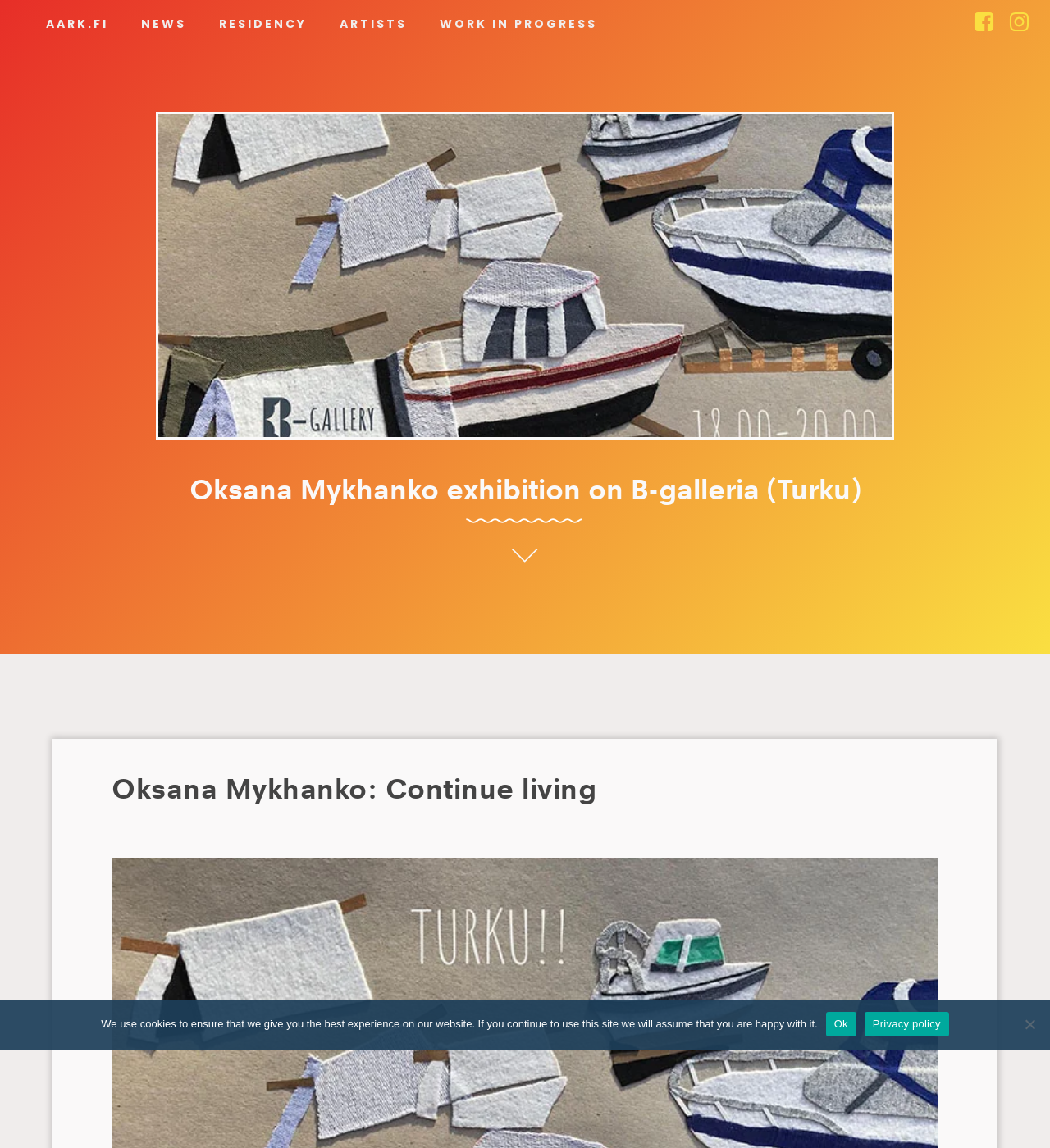How many social media links are there?
Refer to the screenshot and respond with a concise word or phrase.

2